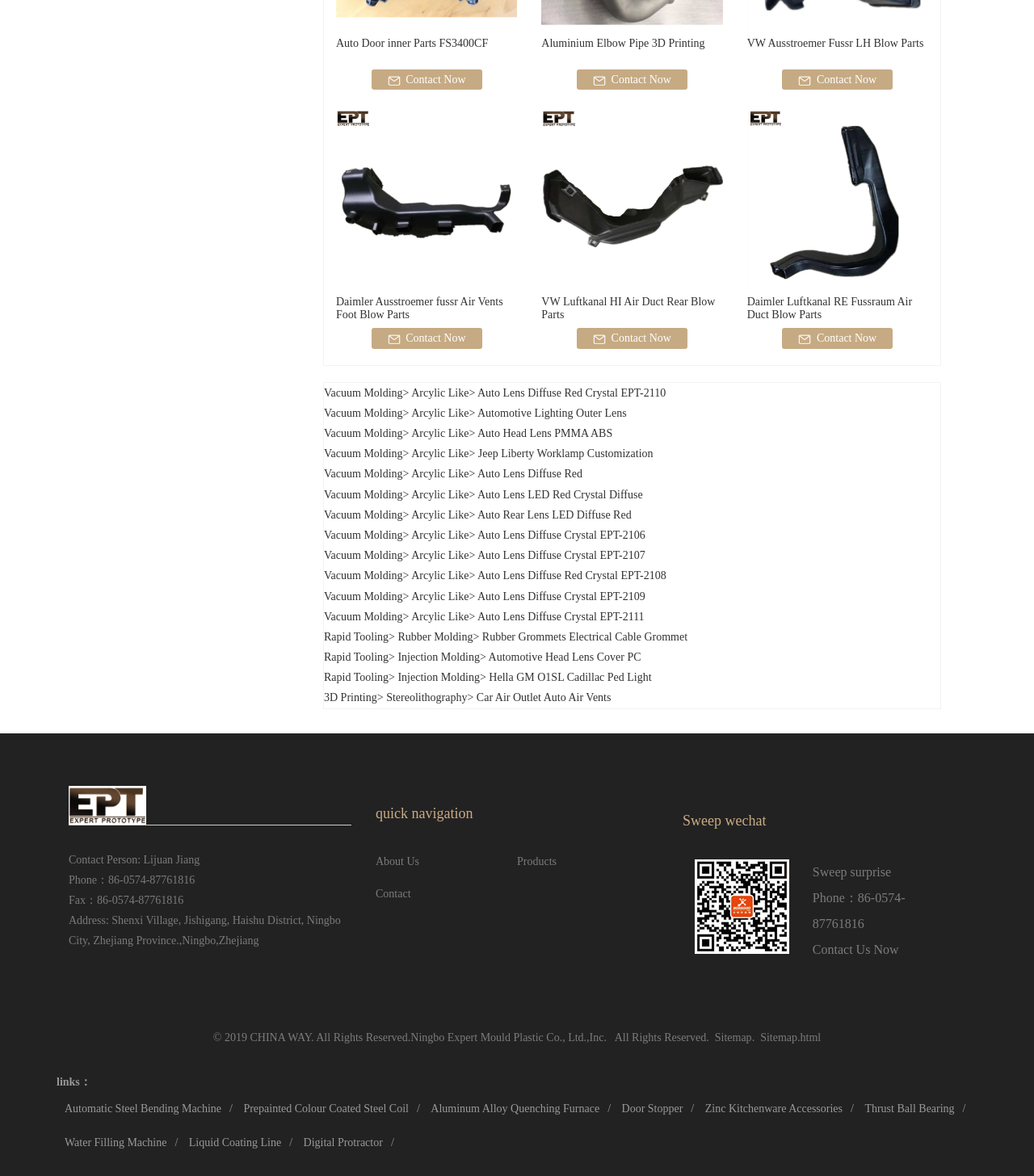Please locate the bounding box coordinates of the element that should be clicked to complete the given instruction: "Check Rapid Tooling".

[0.313, 0.536, 0.376, 0.547]